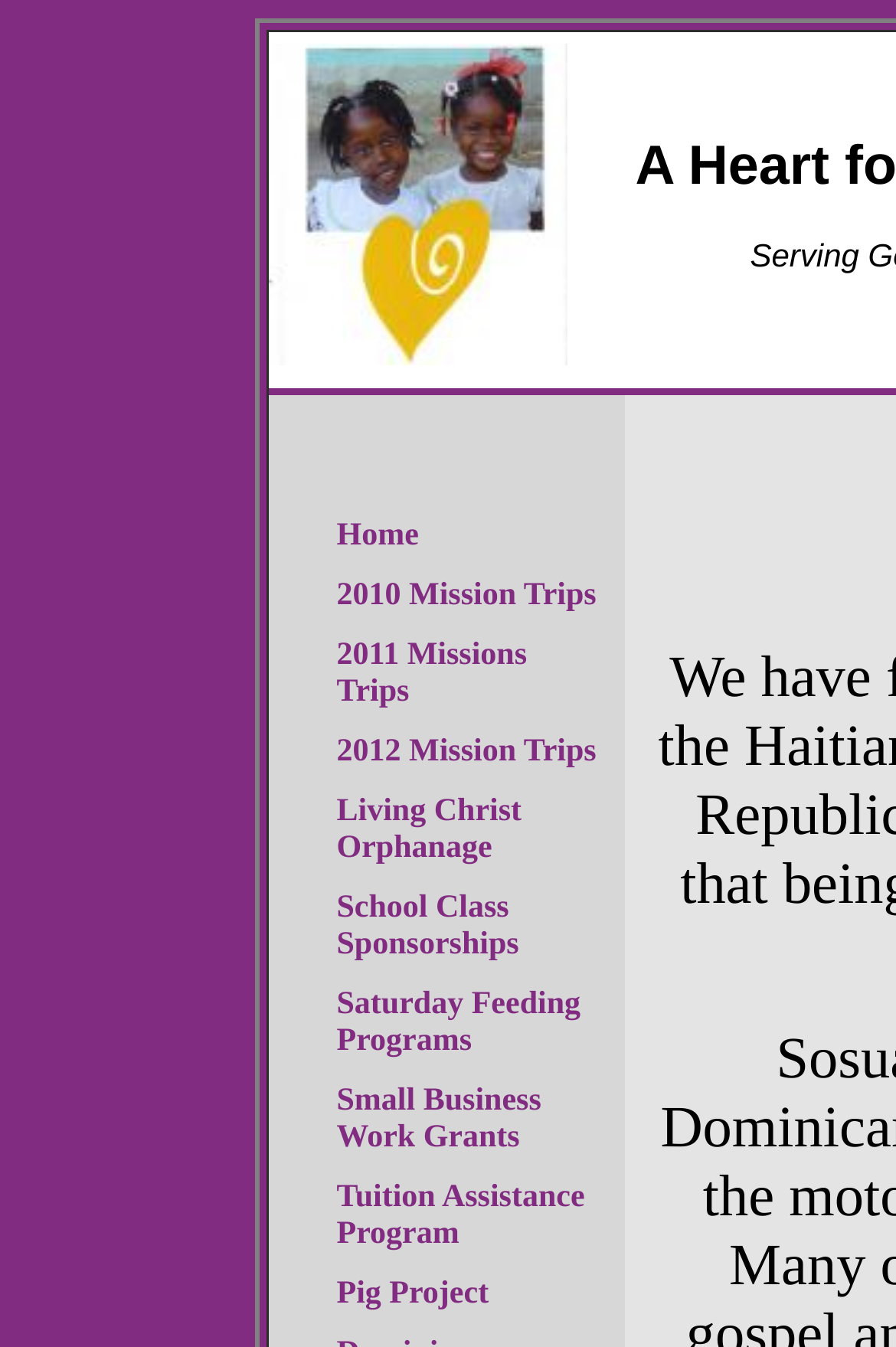Please identify the bounding box coordinates of the element's region that needs to be clicked to fulfill the following instruction: "Learn about Living Christ Orphanage". The bounding box coordinates should consist of four float numbers between 0 and 1, i.e., [left, top, right, bottom].

[0.376, 0.59, 0.582, 0.643]